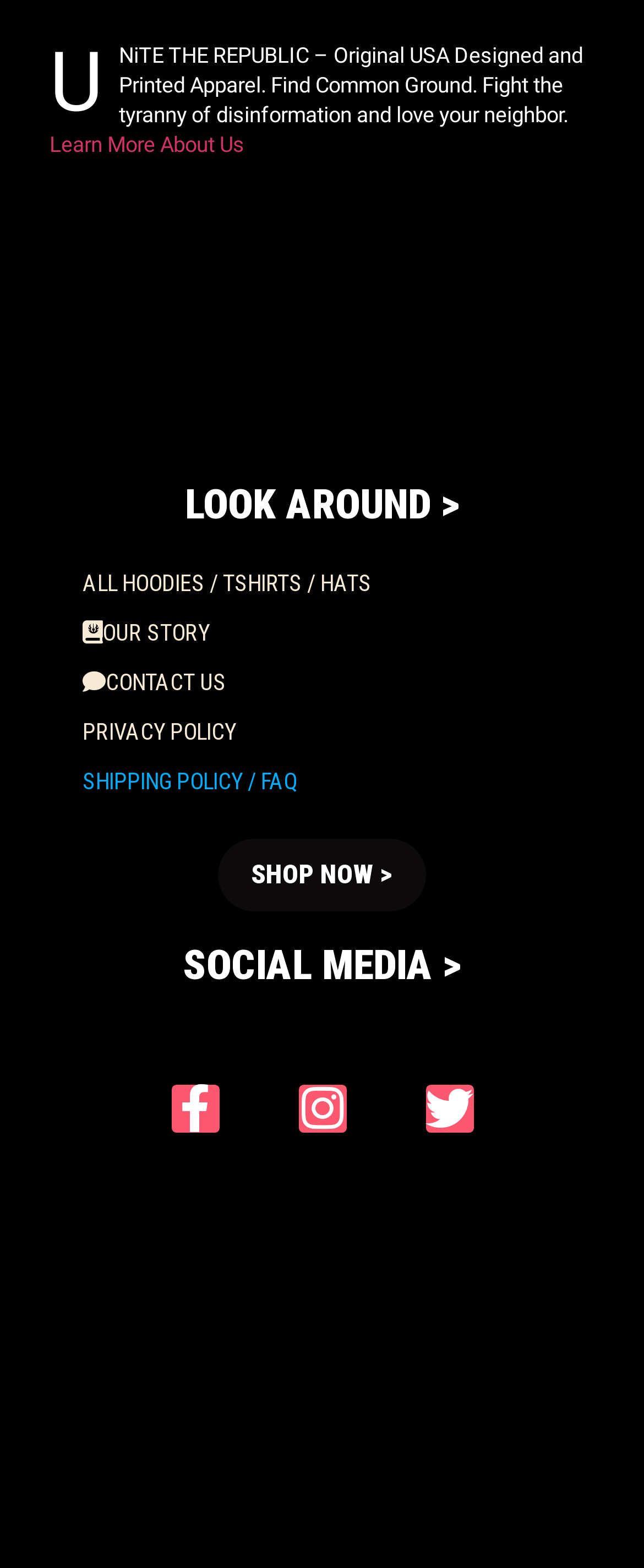Please identify the bounding box coordinates of the clickable area that will allow you to execute the instruction: "Read the story behind the brand".

[0.077, 0.388, 0.923, 0.419]